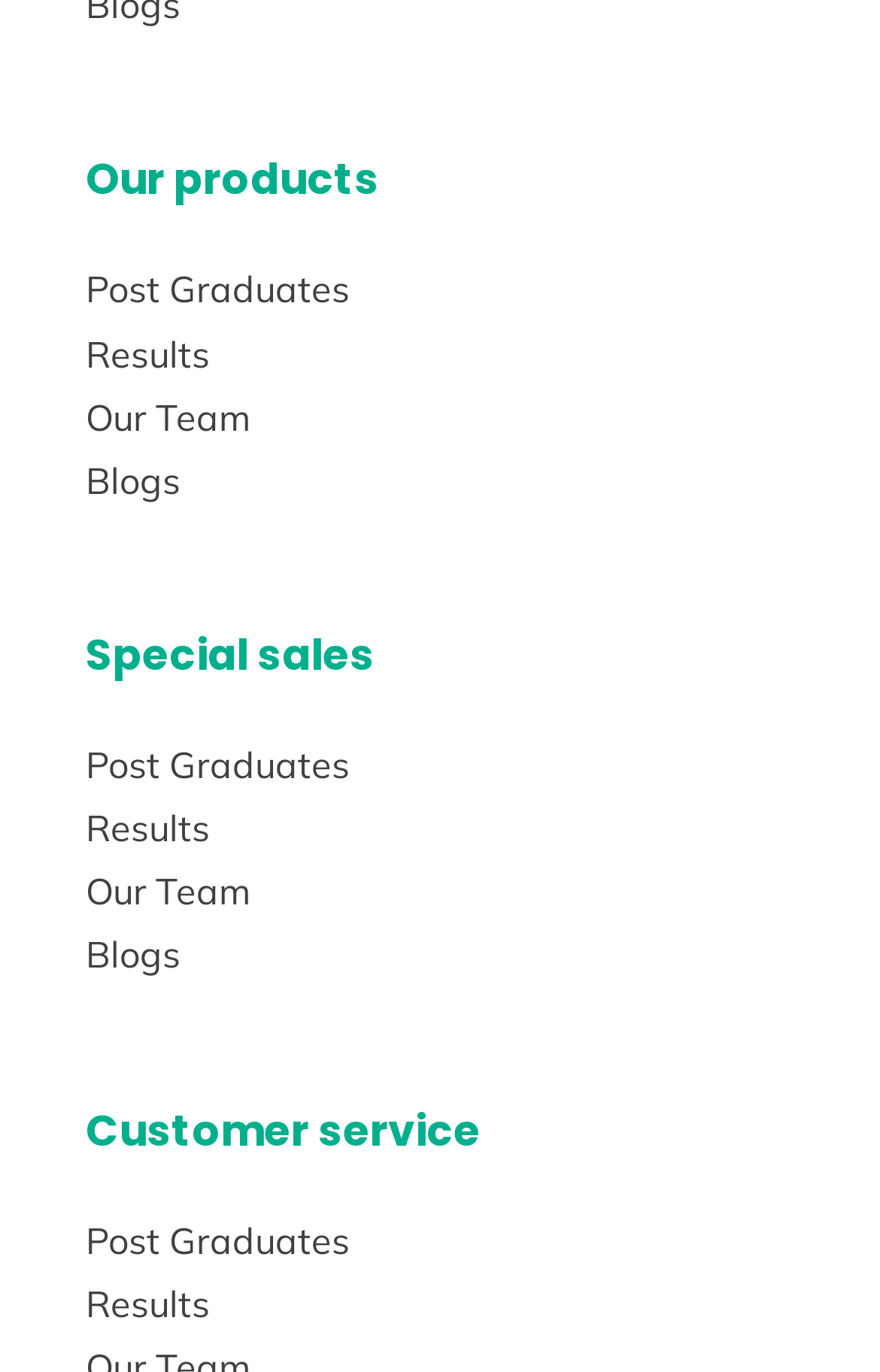How many times is 'Post Graduates' listed on the webpage?
Please provide an in-depth and detailed response to the question.

After carefully examining the webpage, I found that the link 'Post Graduates' is listed three times, once under each of the headings 'Our products', 'Special sales', and 'Customer service'.